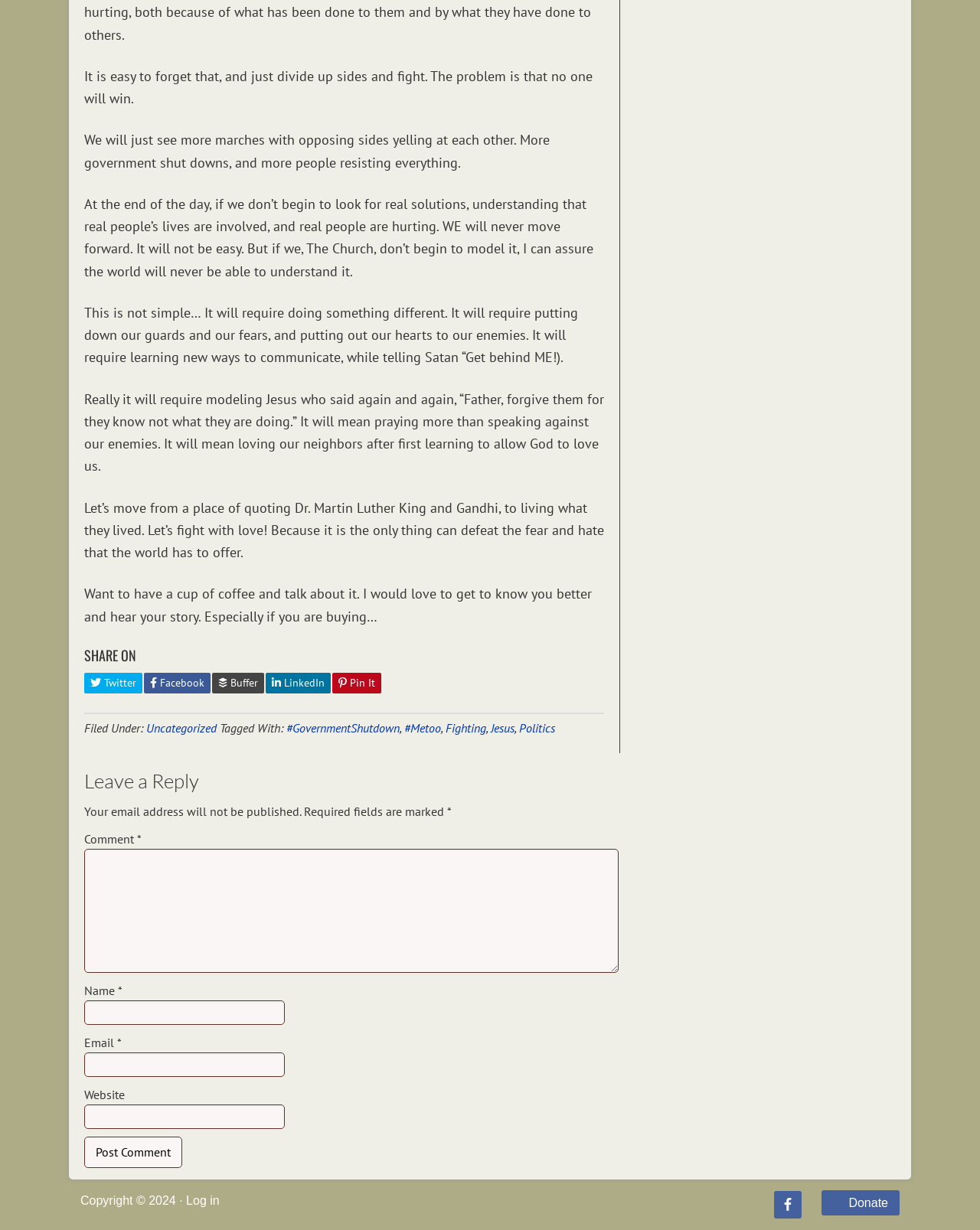Given the element description, predict the bounding box coordinates in the format (top-left x, top-left y, bottom-right x, bottom-right y). Make sure all values are between 0 and 1. Here is the element description: Pin It

[0.339, 0.547, 0.389, 0.564]